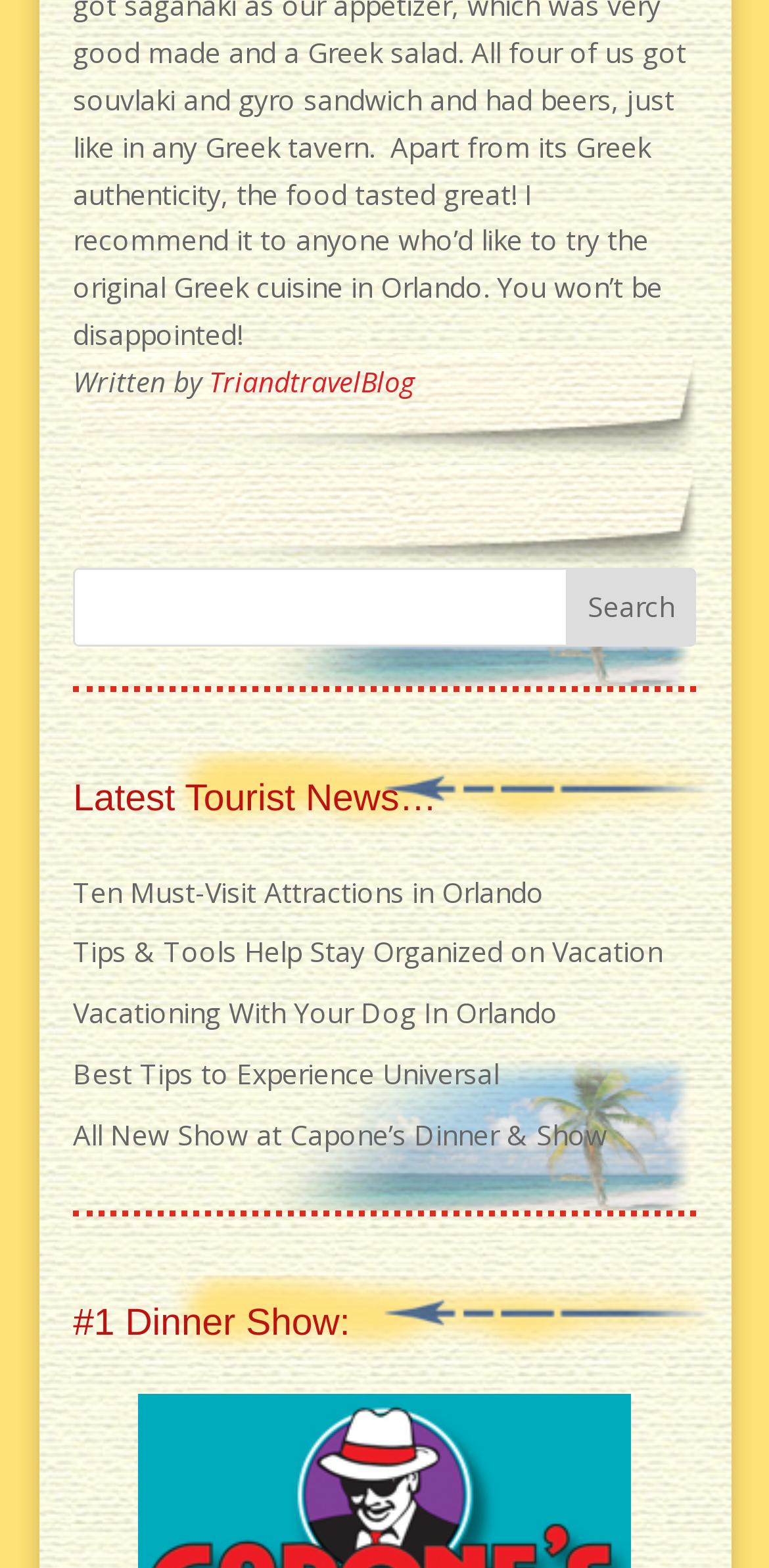Bounding box coordinates are specified in the format (top-left x, top-left y, bottom-right x, bottom-right y). All values are floating point numbers bounded between 0 and 1. Please provide the bounding box coordinate of the region this sentence describes: title="Restoration of Endontically Treated Teeth"

None